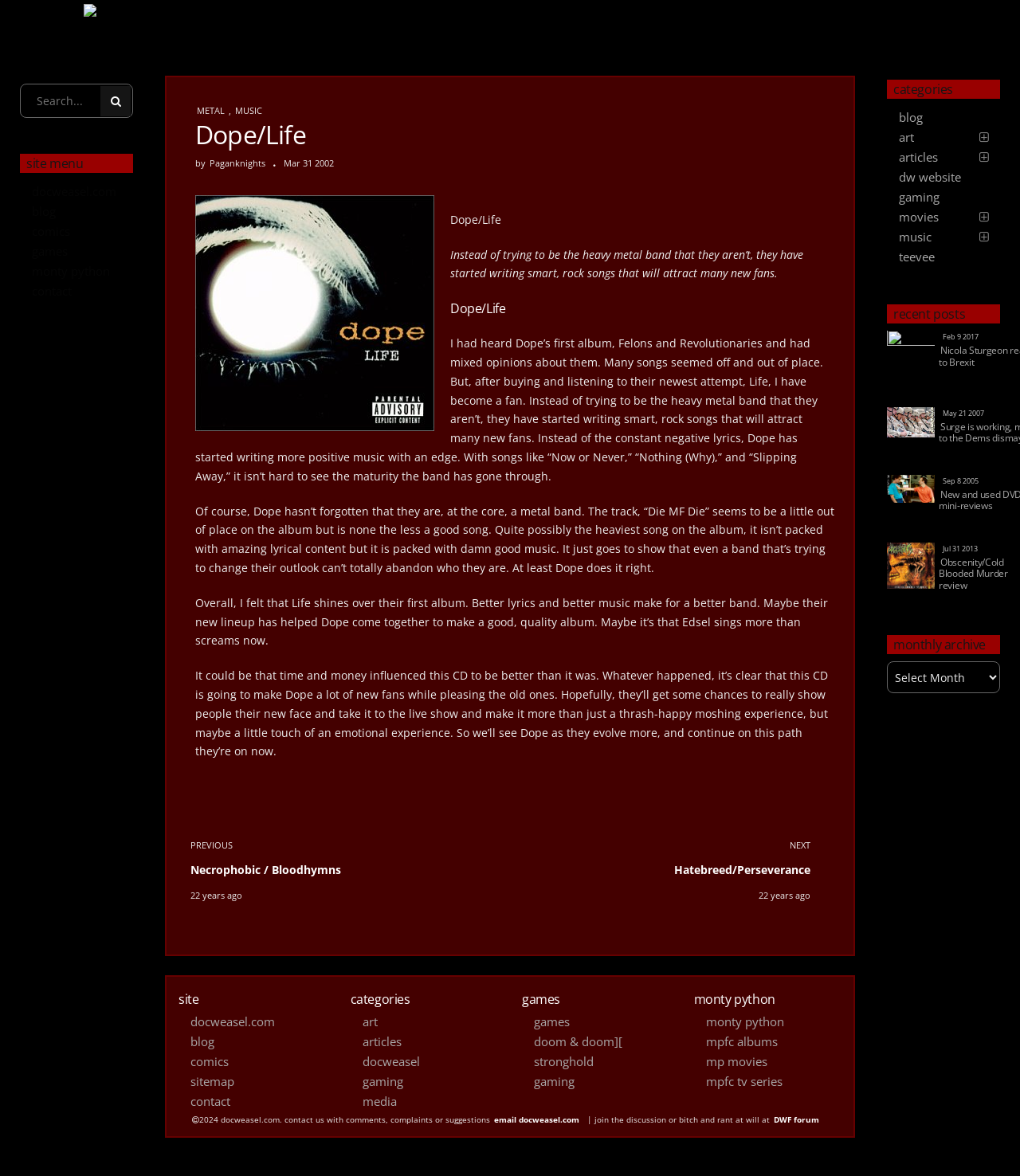How many links are in the site menu?
Please provide a single word or phrase answer based on the image.

5